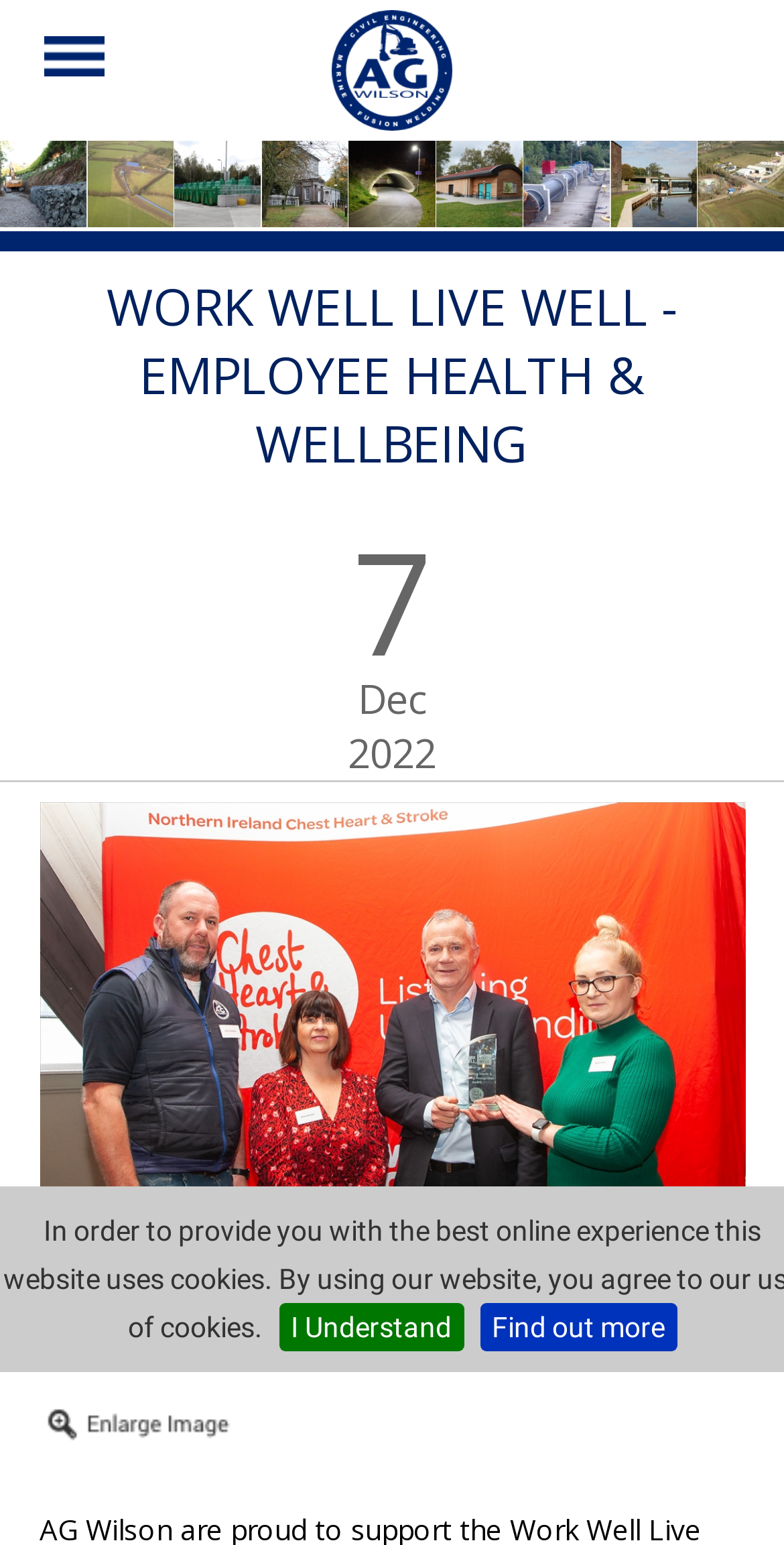What is the date displayed on the webpage?
Could you answer the question in a detailed manner, providing as much information as possible?

By examining the webpage, I found a section with the date information. The day is '7', the month is 'Dec', and the year is '2022'. Therefore, the date displayed on the webpage is Dec 7, 2022.